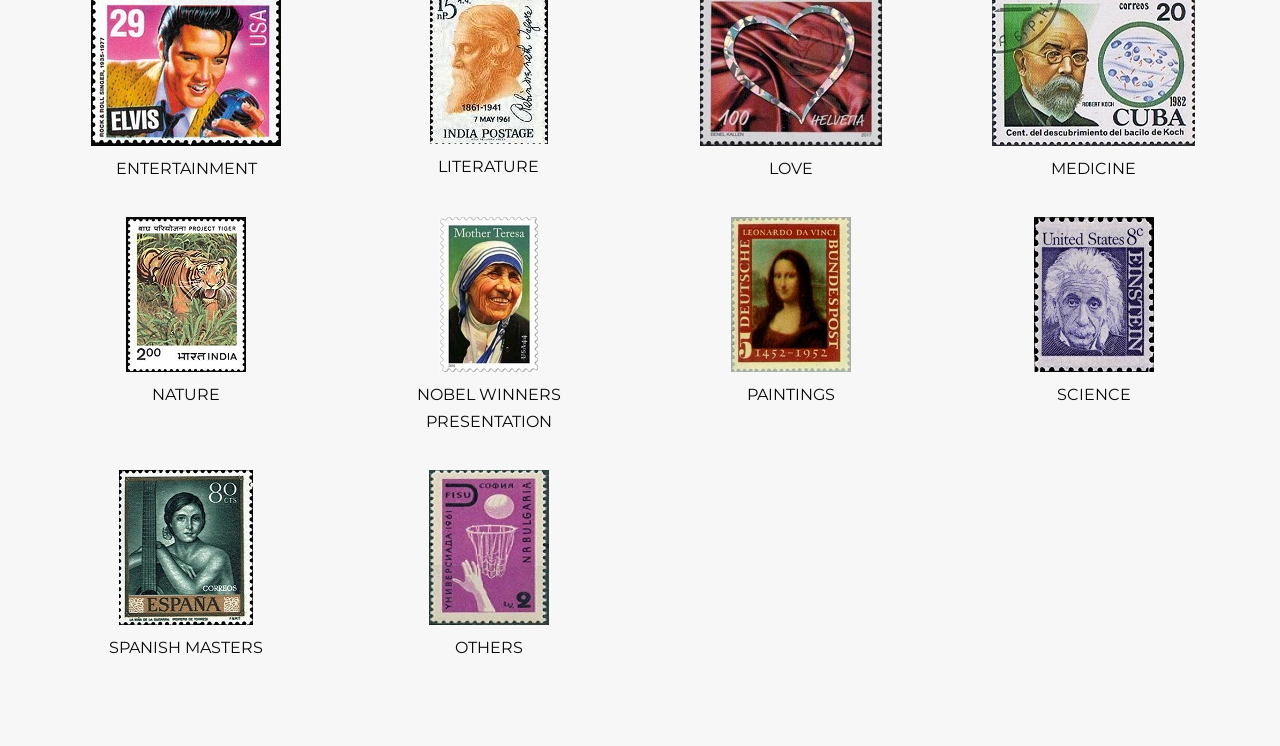Using the format (top-left x, top-left y, bottom-right x, bottom-right y), provide the bounding box coordinates for the described UI element. All values should be floating point numbers between 0 and 1: Go to Top

[0.958, 0.786, 0.992, 0.845]